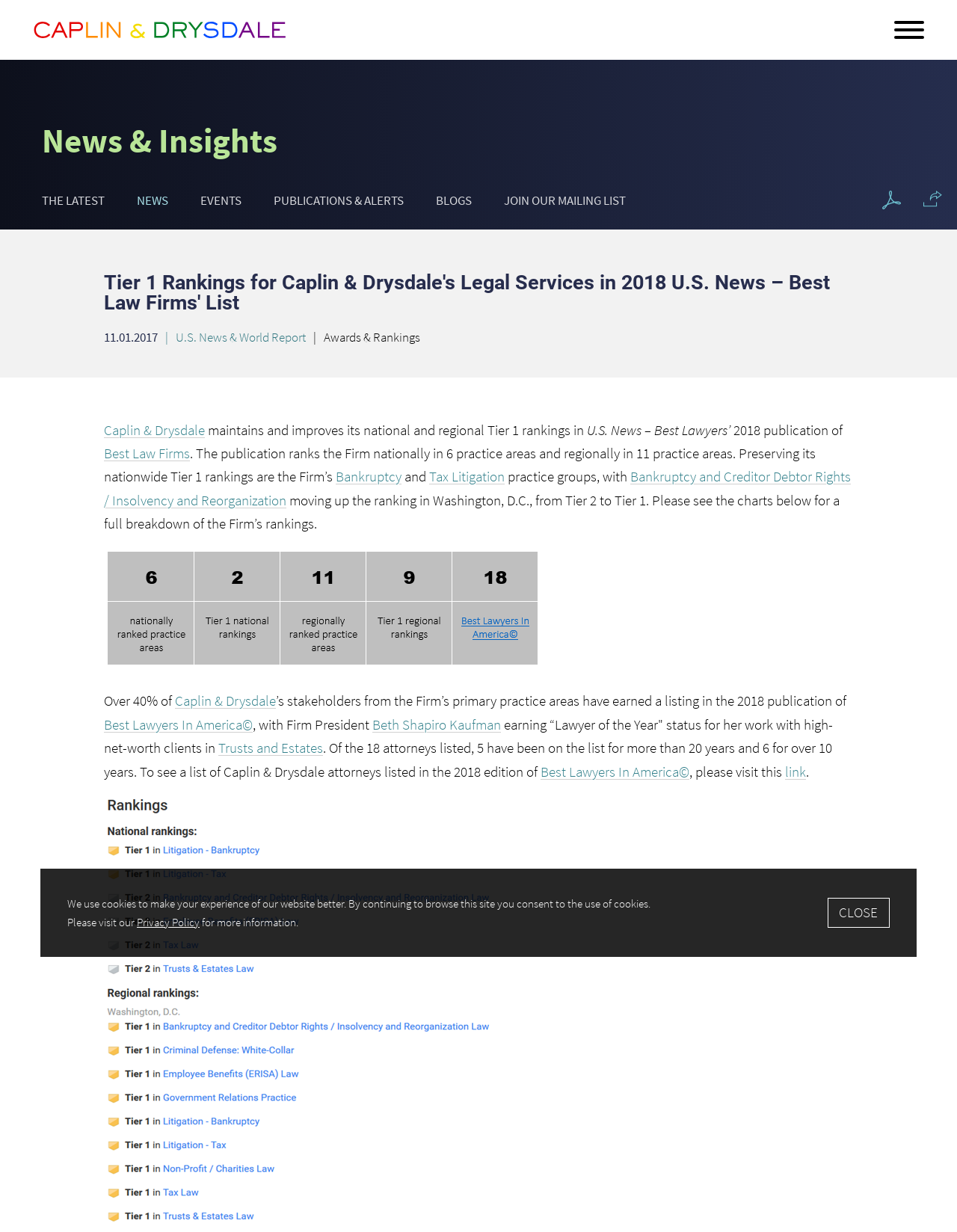Identify and generate the primary title of the webpage.

Tier 1 Rankings for Caplin & Drysdale's Legal Services in 2018 U.S. News – Best Law Firms' List